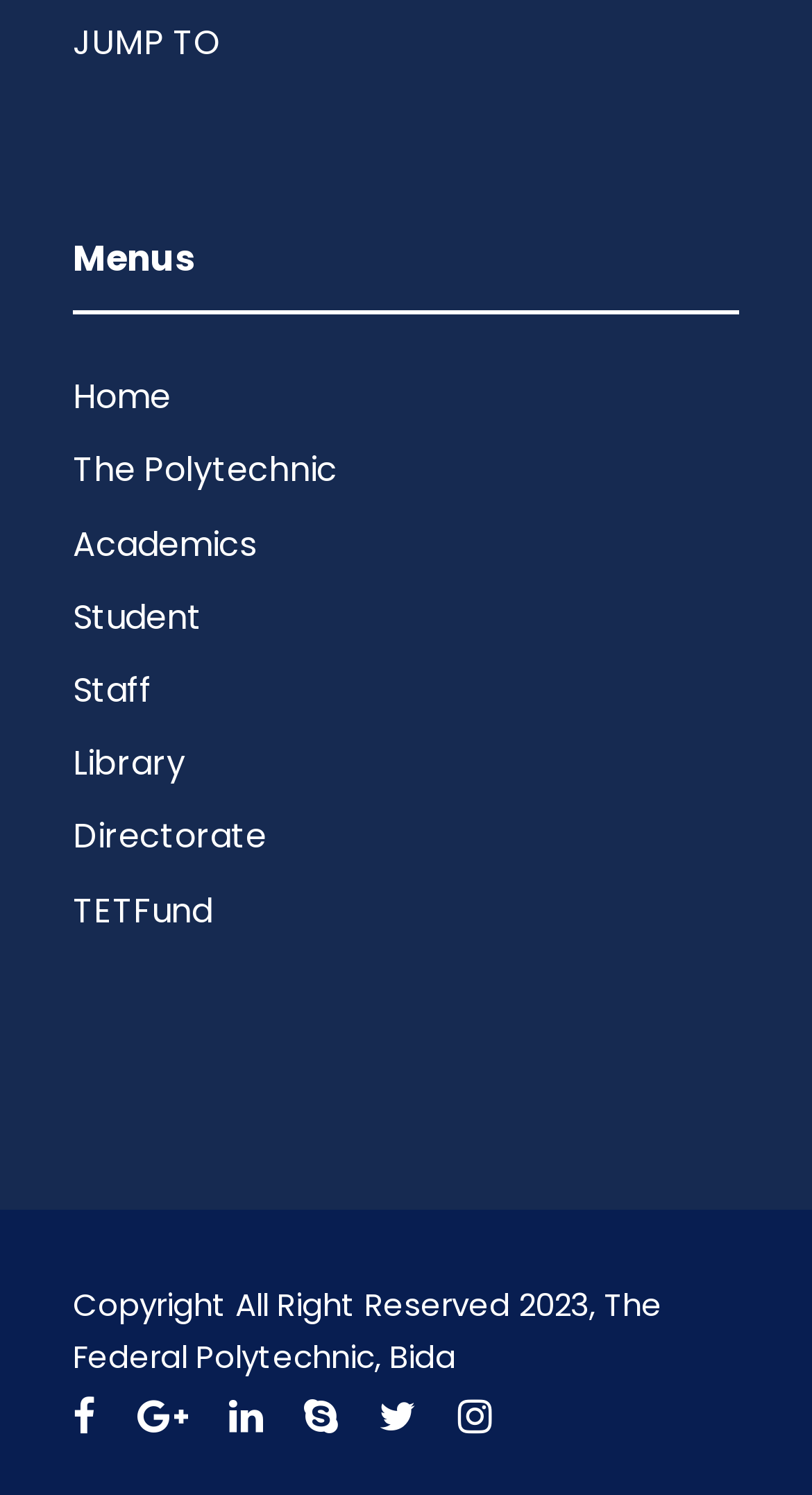Is there a 'Jump to' link?
Please provide a single word or phrase as your answer based on the screenshot.

Yes